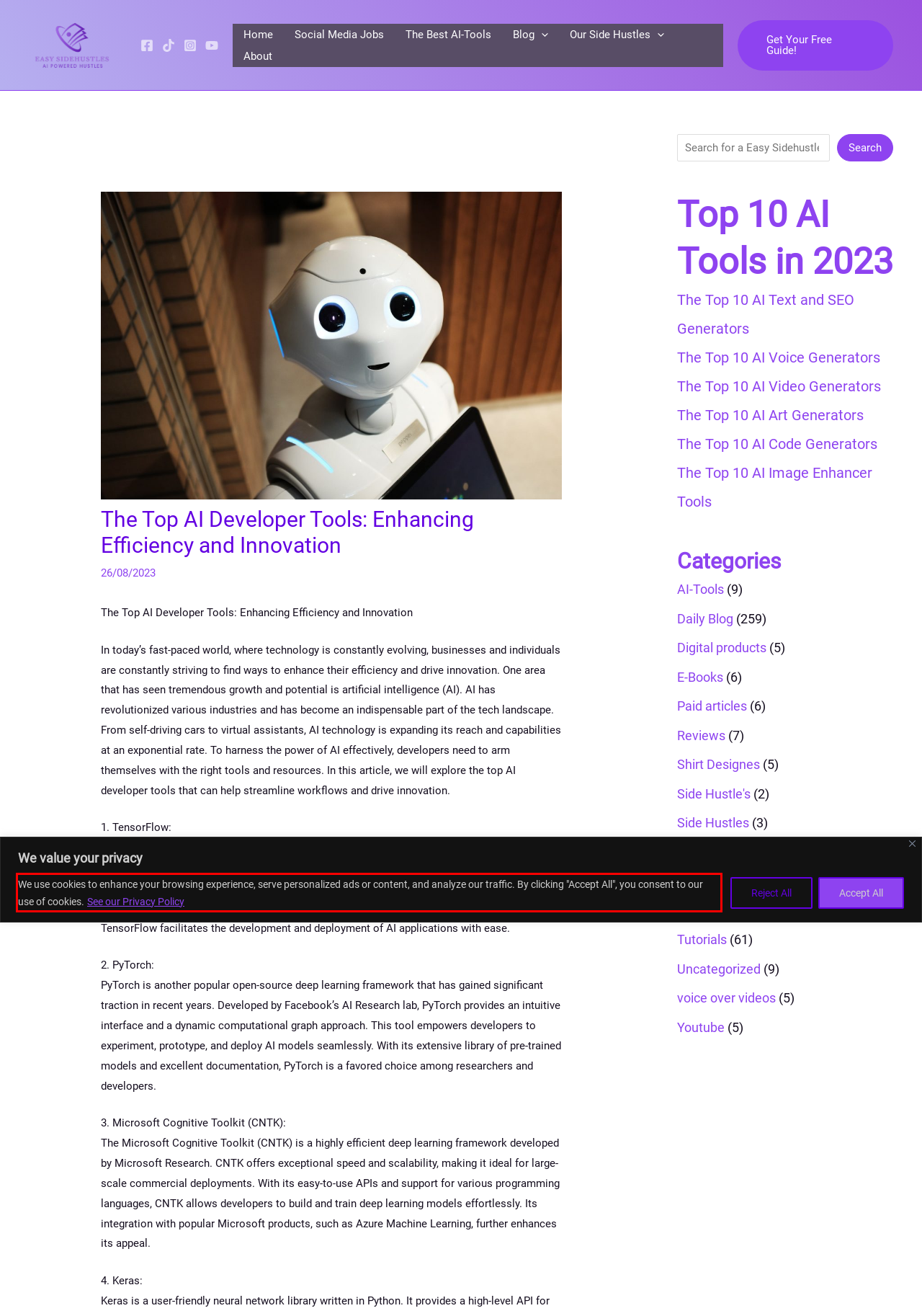Using the webpage screenshot, recognize and capture the text within the red bounding box.

We use cookies to enhance your browsing experience, serve personalized ads or content, and analyze our traffic. By clicking "Accept All", you consent to our use of cookies. See our Privacy Policy